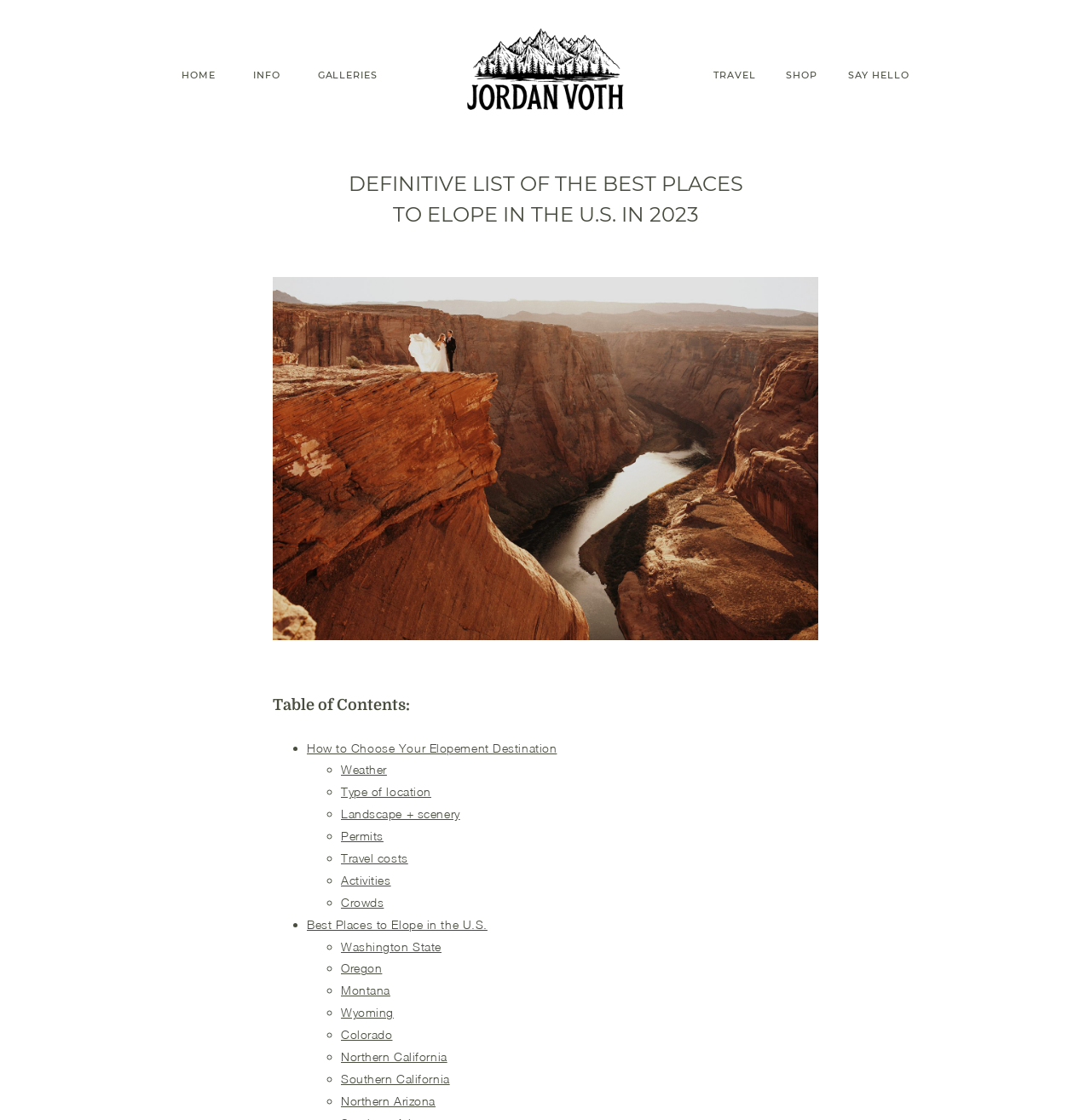Please predict the bounding box coordinates of the element's region where a click is necessary to complete the following instruction: "Read the 'Benefits Of Abaya' article". The coordinates should be represented by four float numbers between 0 and 1, i.e., [left, top, right, bottom].

None